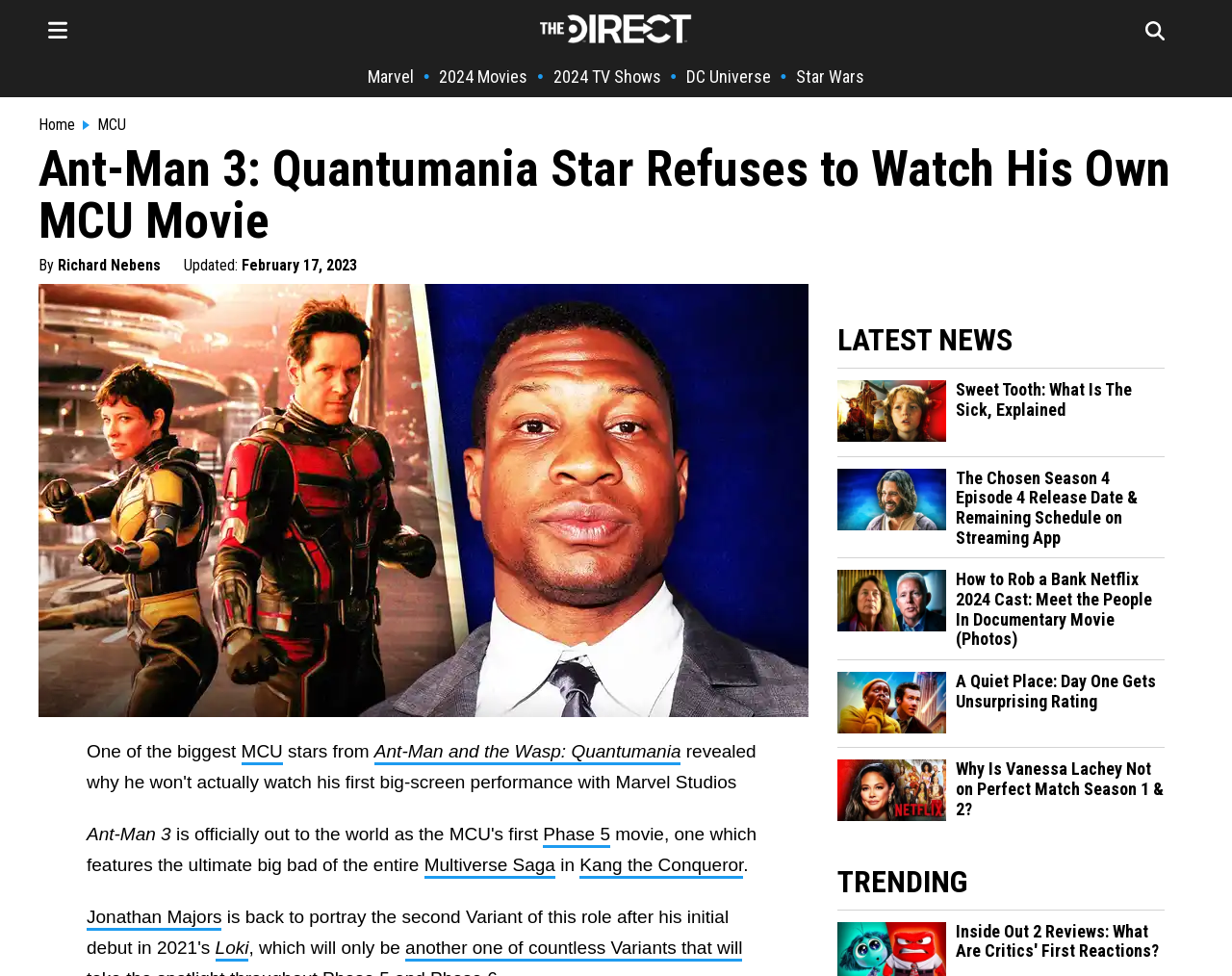Identify the bounding box coordinates of the specific part of the webpage to click to complete this instruction: "Click on the link to The Direct Homepage".

[0.438, 0.031, 0.562, 0.047]